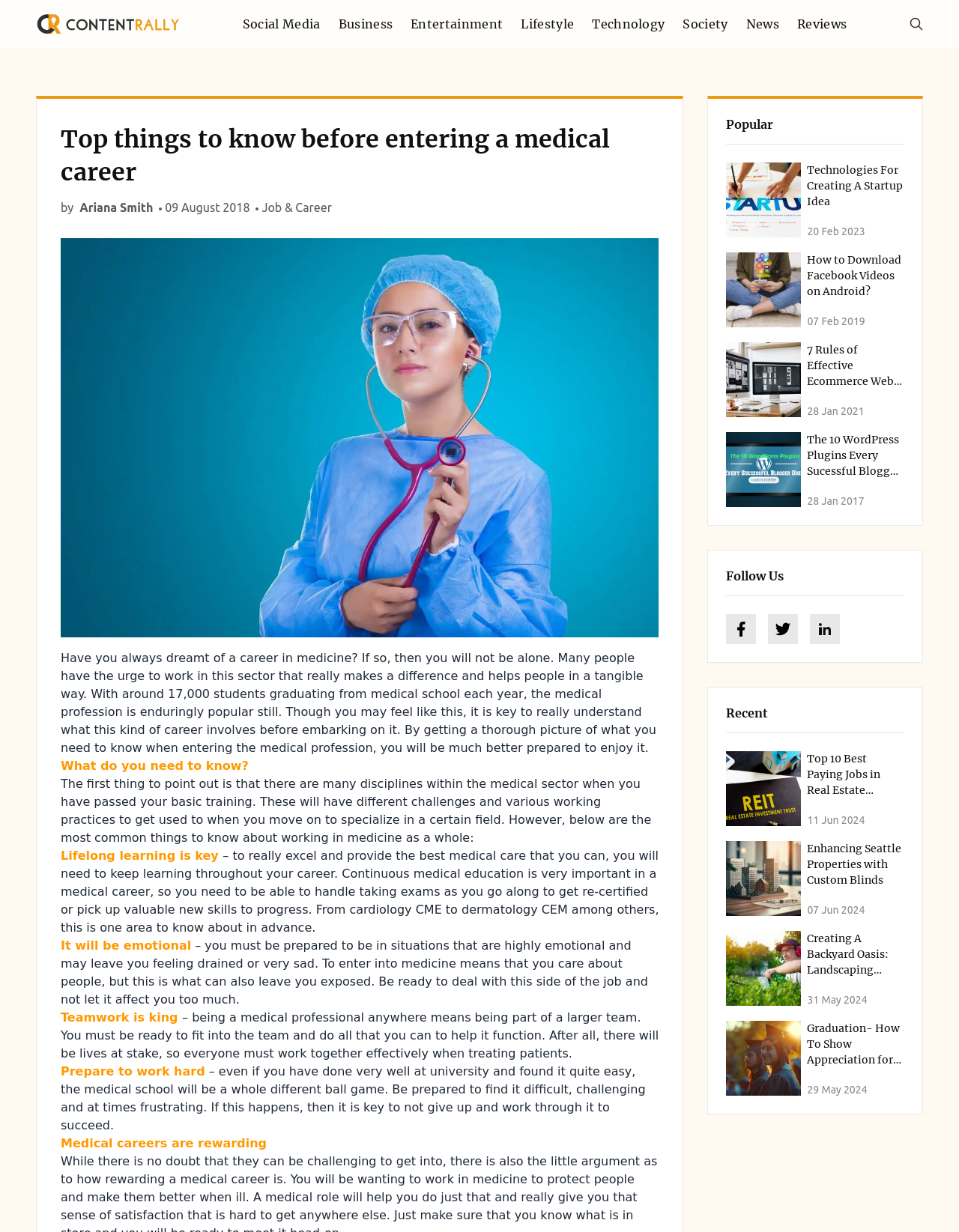Provide the text content of the webpage's main heading.

Top things to know before entering a medical career